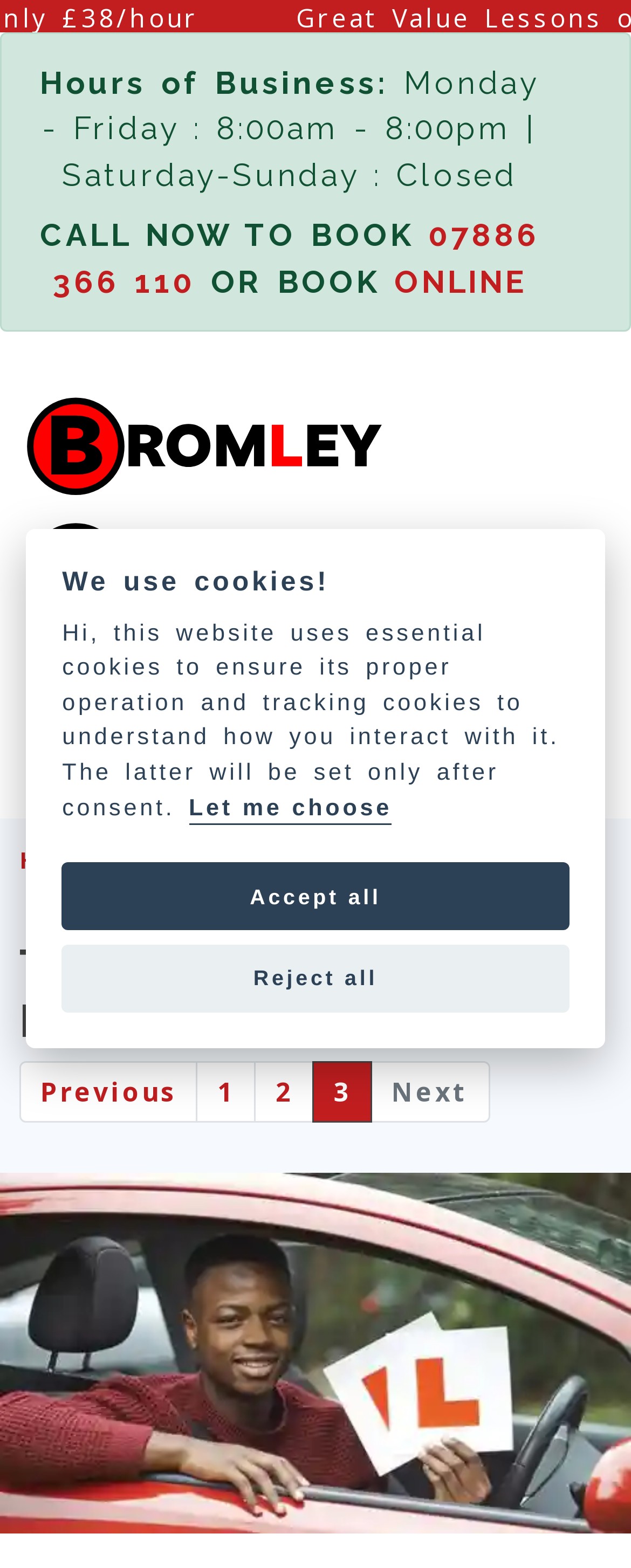Please identify the bounding box coordinates of the element that needs to be clicked to execute the following command: "Call to book a driving lesson". Provide the bounding box using four float numbers between 0 and 1, formatted as [left, top, right, bottom].

[0.084, 0.138, 0.854, 0.191]